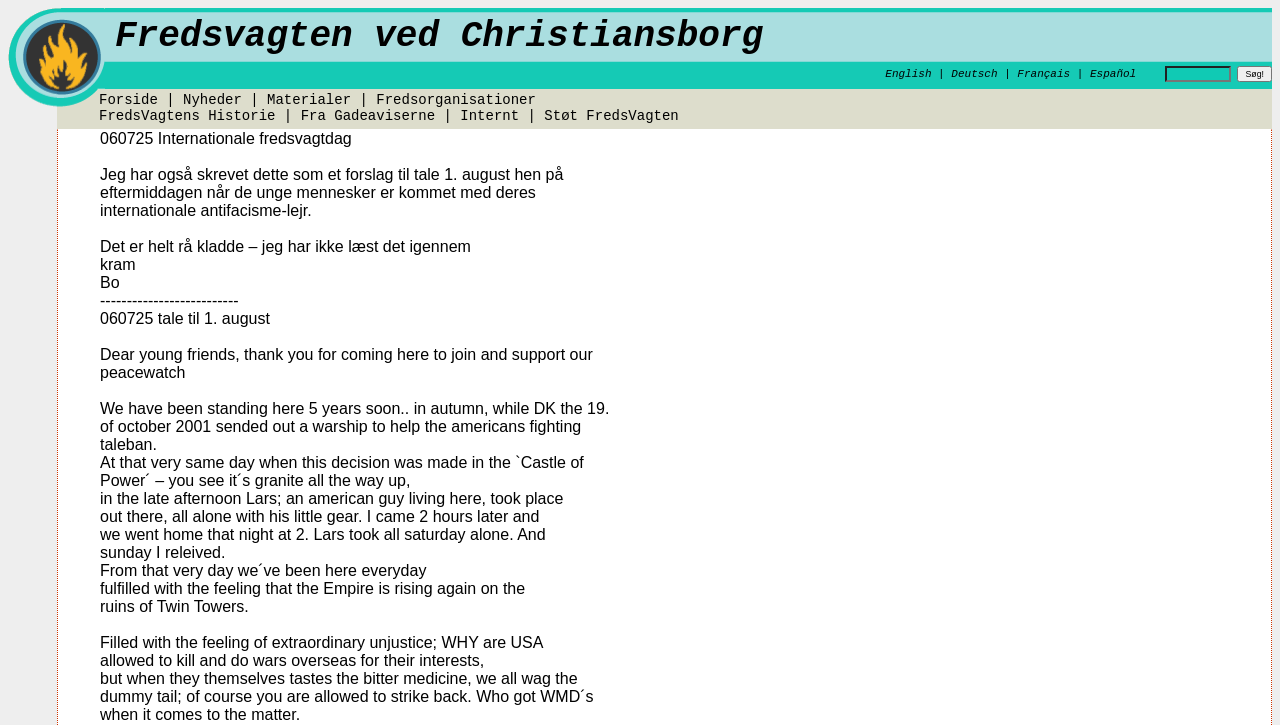Find the bounding box coordinates of the clickable area that will achieve the following instruction: "Read about FredsVagtens Historie".

[0.077, 0.149, 0.215, 0.171]